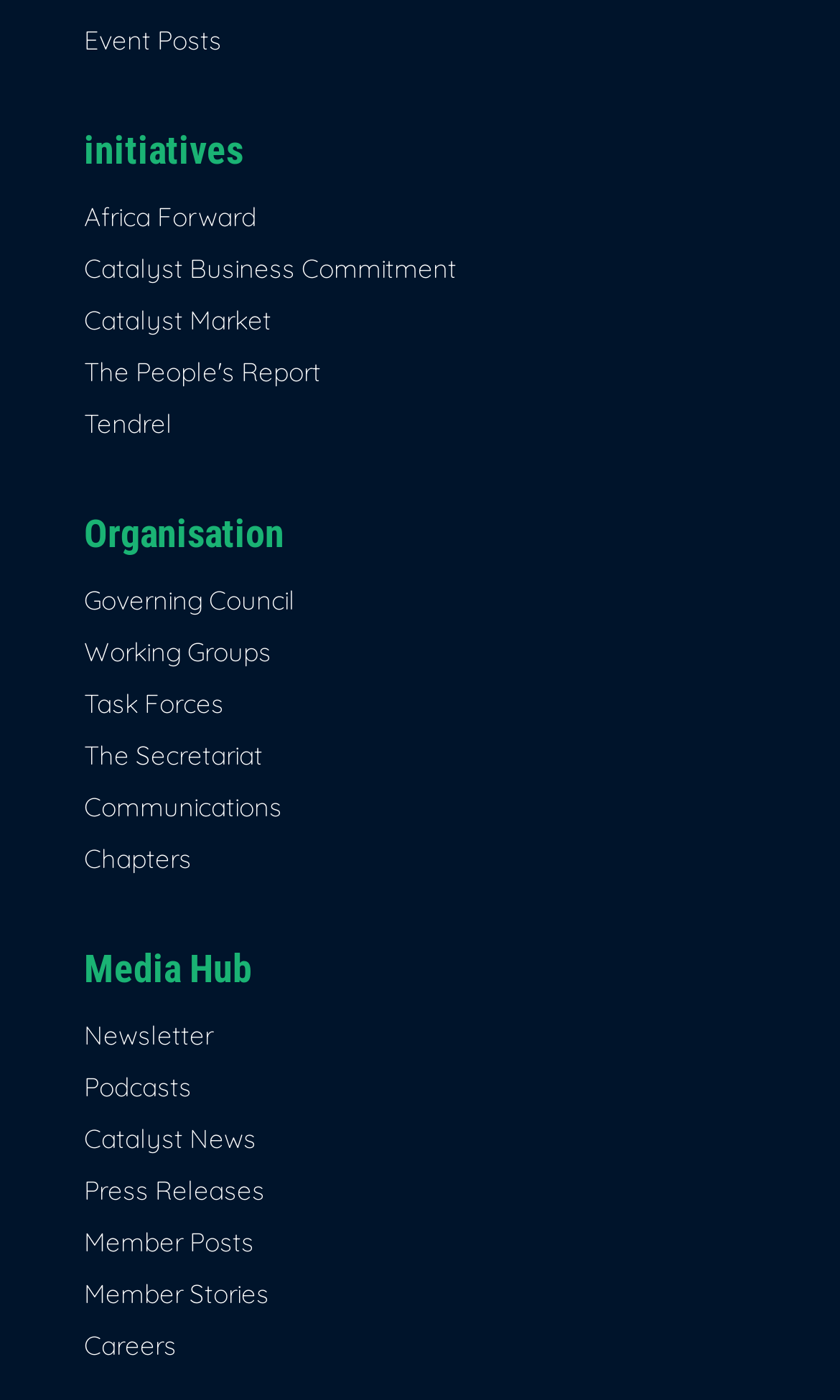Please specify the bounding box coordinates of the clickable region necessary for completing the following instruction: "Leave a reply". The coordinates must consist of four float numbers between 0 and 1, i.e., [left, top, right, bottom].

None